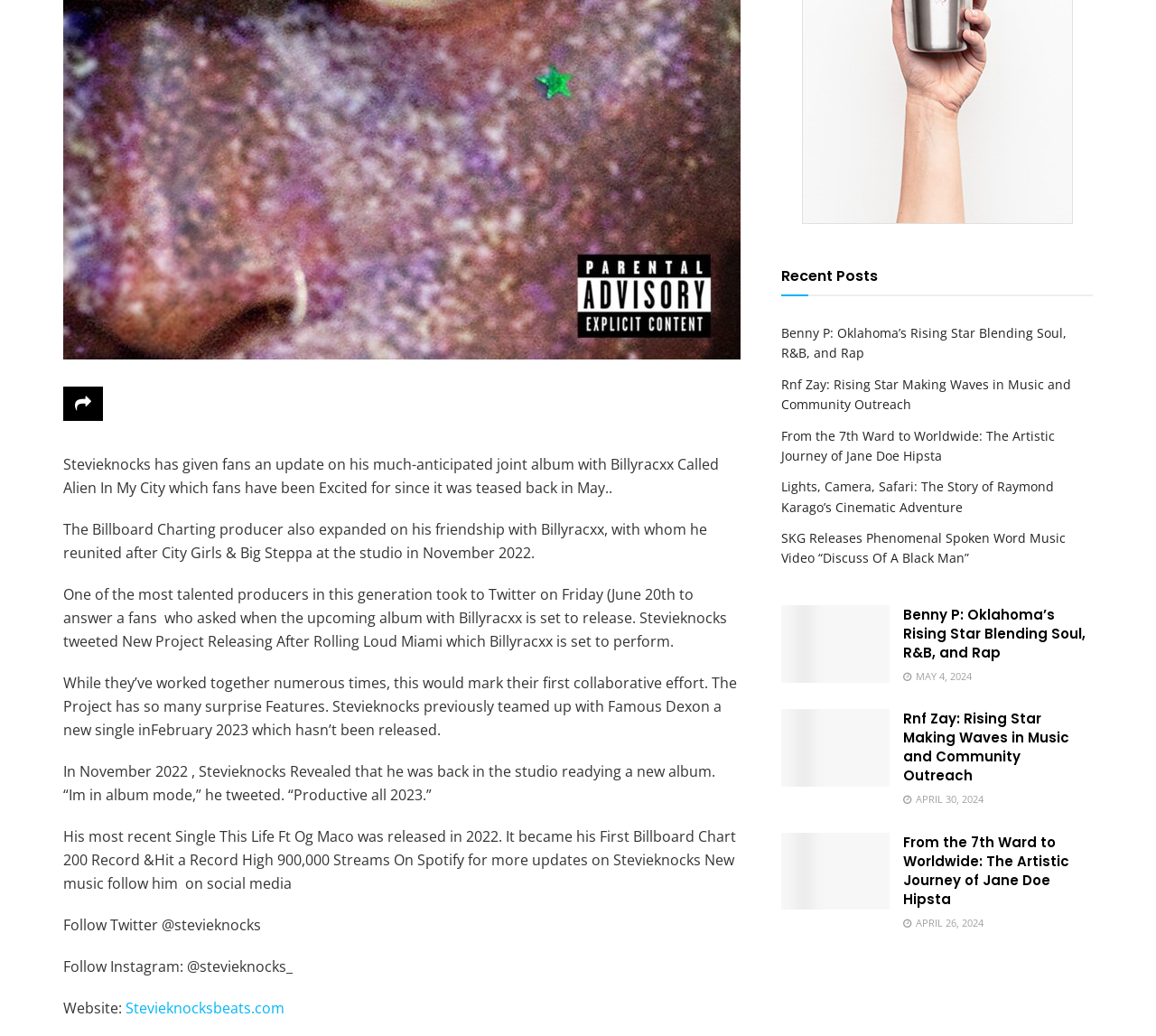Predict the bounding box coordinates for the UI element described as: "Stevieknocksbeats.com". The coordinates should be four float numbers between 0 and 1, presented as [left, top, right, bottom].

[0.109, 0.963, 0.246, 0.983]